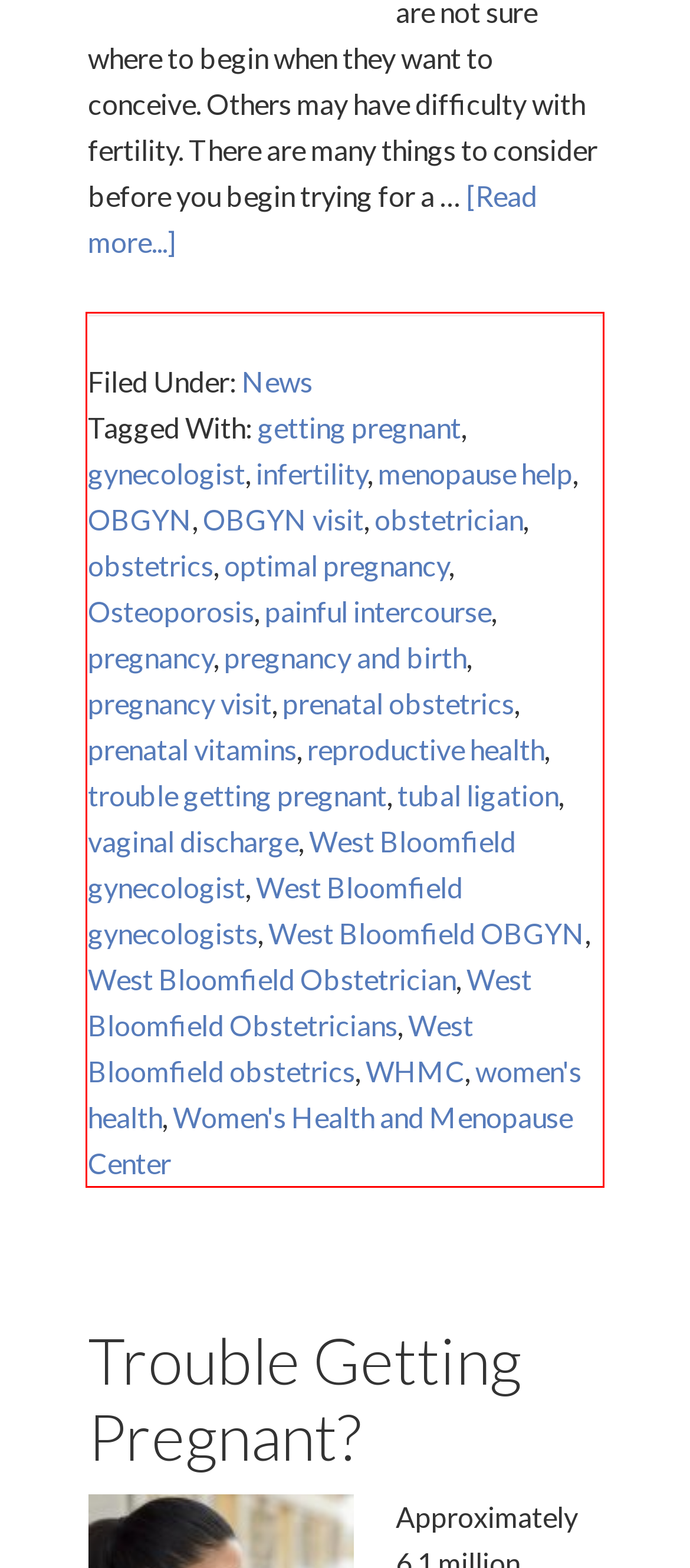Given a screenshot of a webpage with a red bounding box, extract the text content from the UI element inside the red bounding box.

Filed Under: News Tagged With: getting pregnant, gynecologist, infertility, menopause help, OBGYN, OBGYN visit, obstetrician, obstetrics, optimal pregnancy, Osteoporosis, painful intercourse, pregnancy, pregnancy and birth, pregnancy visit, prenatal obstetrics, prenatal vitamins, reproductive health, trouble getting pregnant, tubal ligation, vaginal discharge, West Bloomfield gynecologist, West Bloomfield gynecologists, West Bloomfield OBGYN, West Bloomfield Obstetrician, West Bloomfield Obstetricians, West Bloomfield obstetrics, WHMC, women's health, Women's Health and Menopause Center